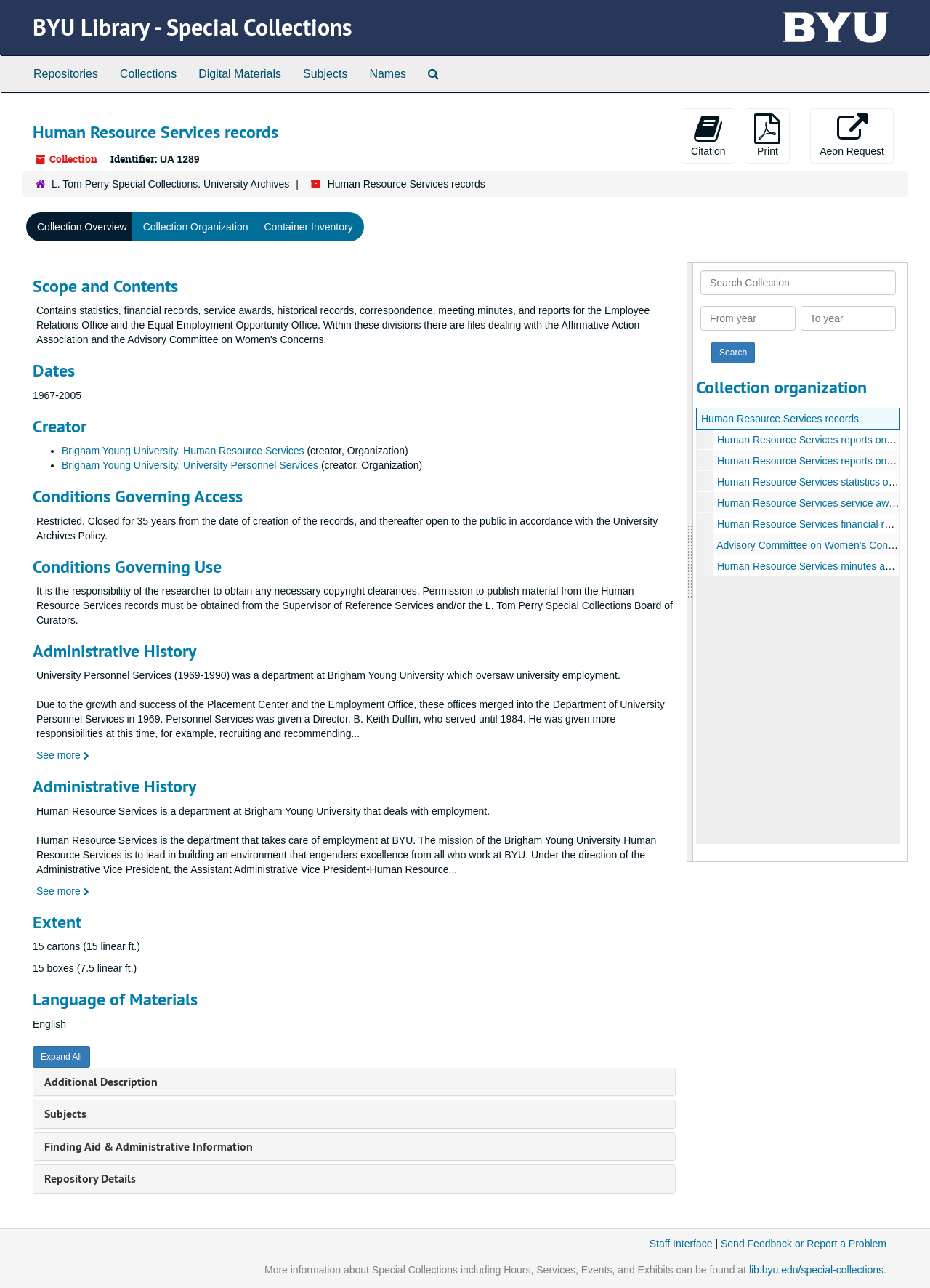What is the name of the department that deals with employment? Please answer the question using a single word or phrase based on the image.

Human Resource Services